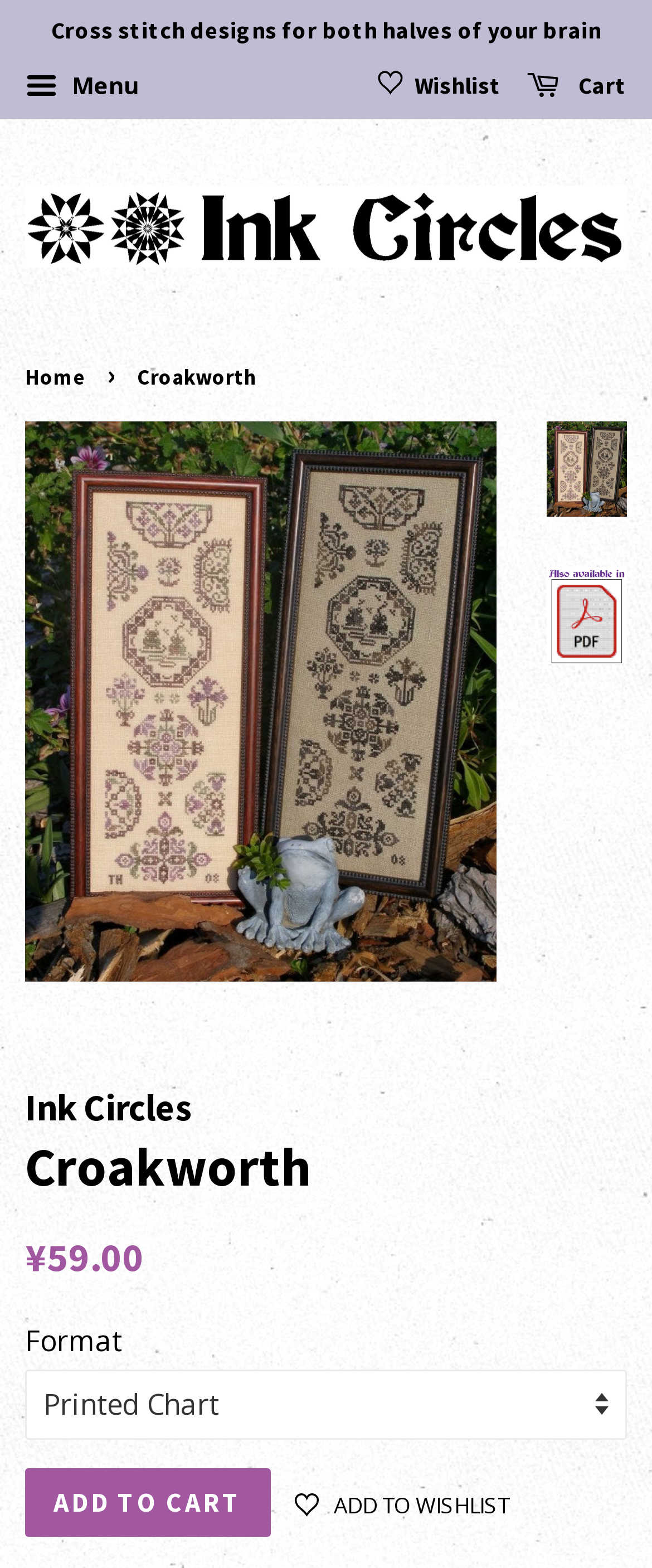Specify the bounding box coordinates of the area that needs to be clicked to achieve the following instruction: "View the 'Cart'".

[0.808, 0.038, 0.962, 0.074]